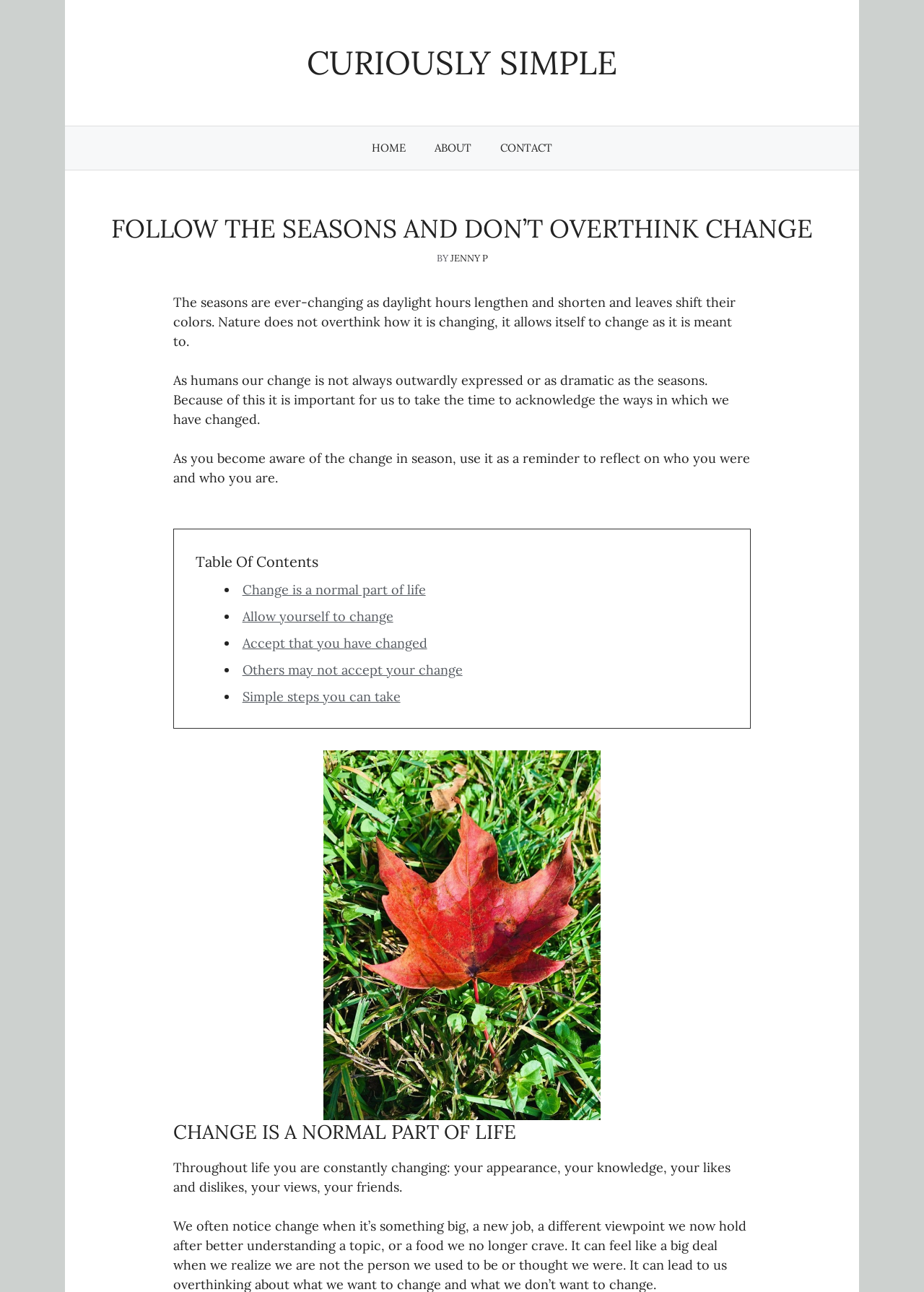Locate the bounding box of the UI element defined by this description: "Jenny P". The coordinates should be given as four float numbers between 0 and 1, formatted as [left, top, right, bottom].

[0.487, 0.195, 0.528, 0.204]